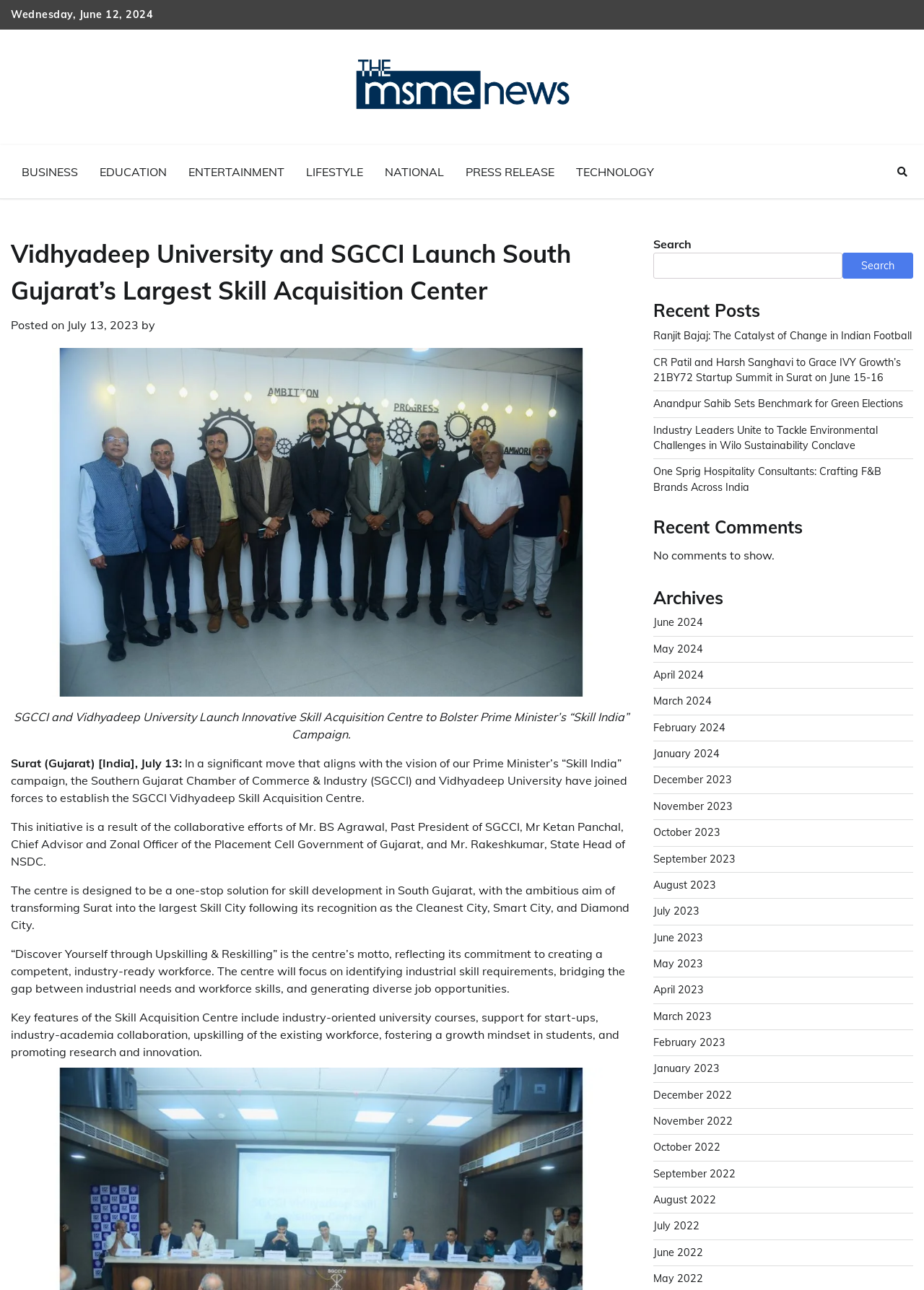Extract the main title from the webpage.

Vidhyadeep University and SGCCI Launch South Gujarat’s Largest Skill Acquisition Center